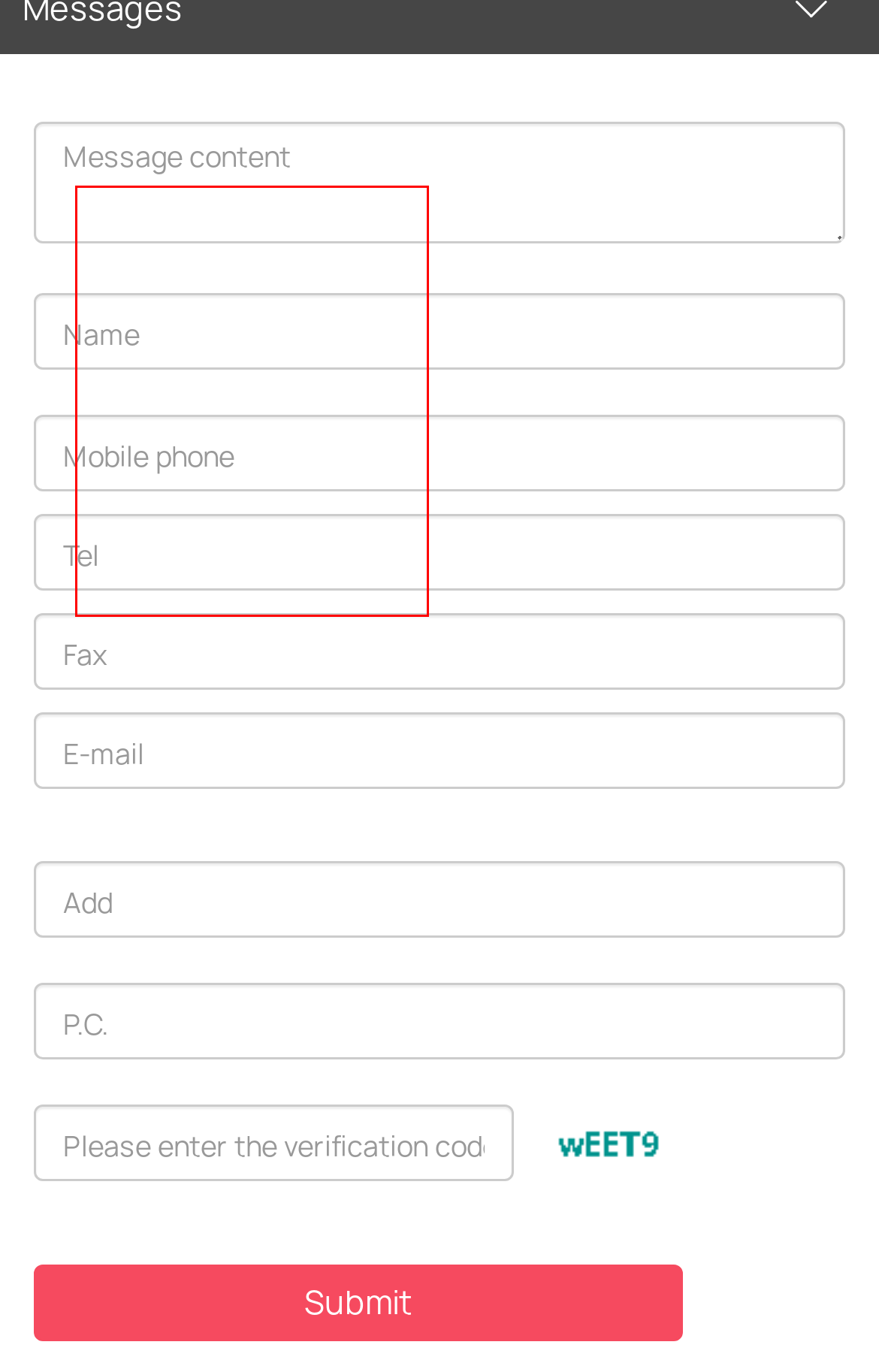You’re provided with a screenshot of a webpage that has a red bounding box around an element. Choose the best matching webpage description for the new page after clicking the element in the red box. The options are:
A. US-F119_Yuansheng Industry Co.,Ltd<
B. Index Dividers,ID Card Series_Usign Products_Yuansheng Industry Co.,Ltd<
C. US-618CD_Yuansheng Industry Co.,Ltd<
D. US-118CD_Yuansheng Industry Co.,Ltd<
E. US-36 / US-36F_Yuansheng Industry Co.,Ltd<
F. US-118AB_Yuansheng Industry Co.,Ltd<
G. US-P53 US-P54 US-P55 US-P56 US-P57_Yuansheng Industry Co.,Ltd<
H. US-230 / US-230F_Yuansheng Industry Co.,Ltd<

E